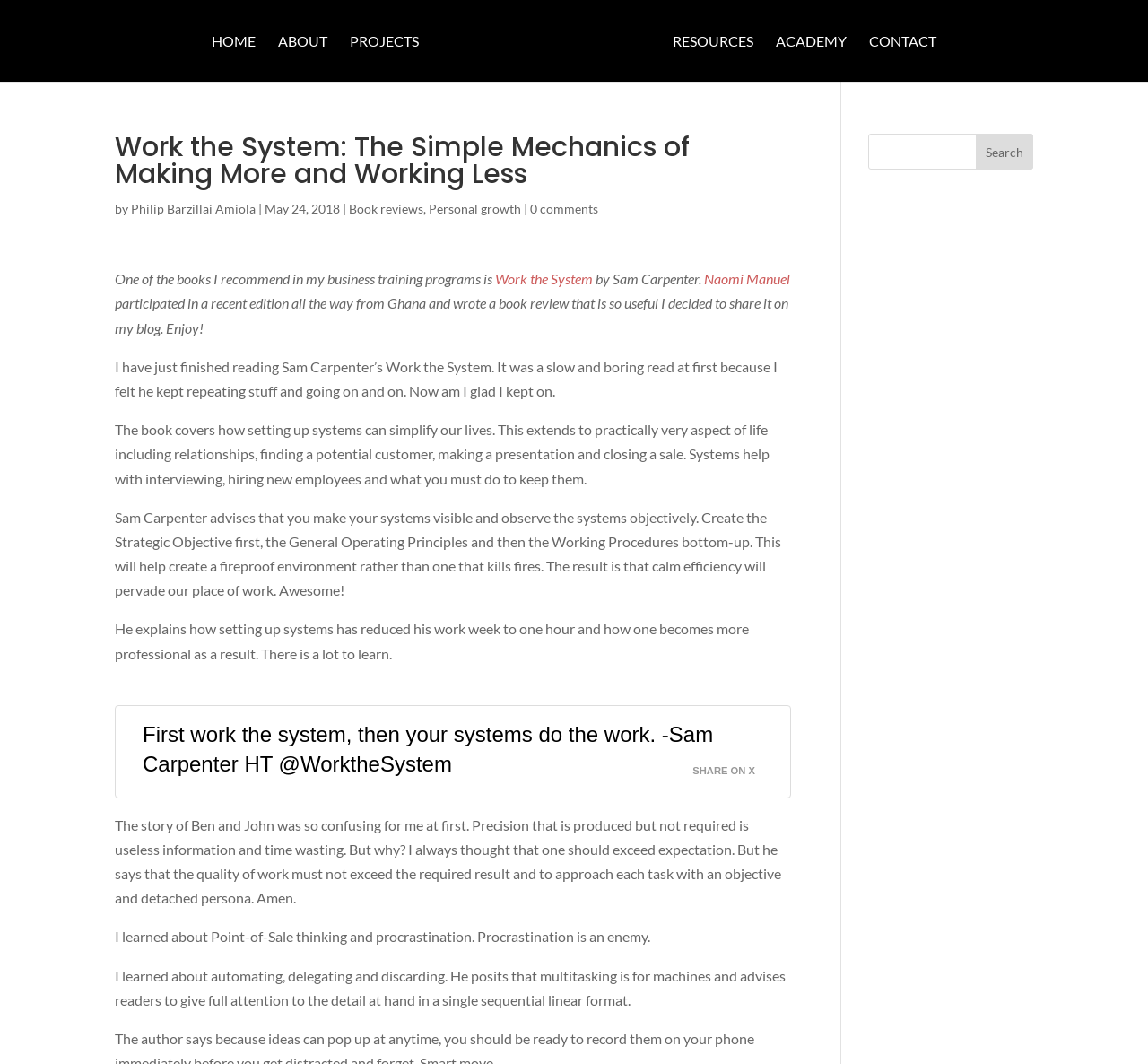What is the purpose of setting up systems according to the book?
Please ensure your answer is as detailed and informative as possible.

I found the answer by looking at the text 'The book covers how setting up systems can simplify our lives.' which is located in the middle of the webpage.